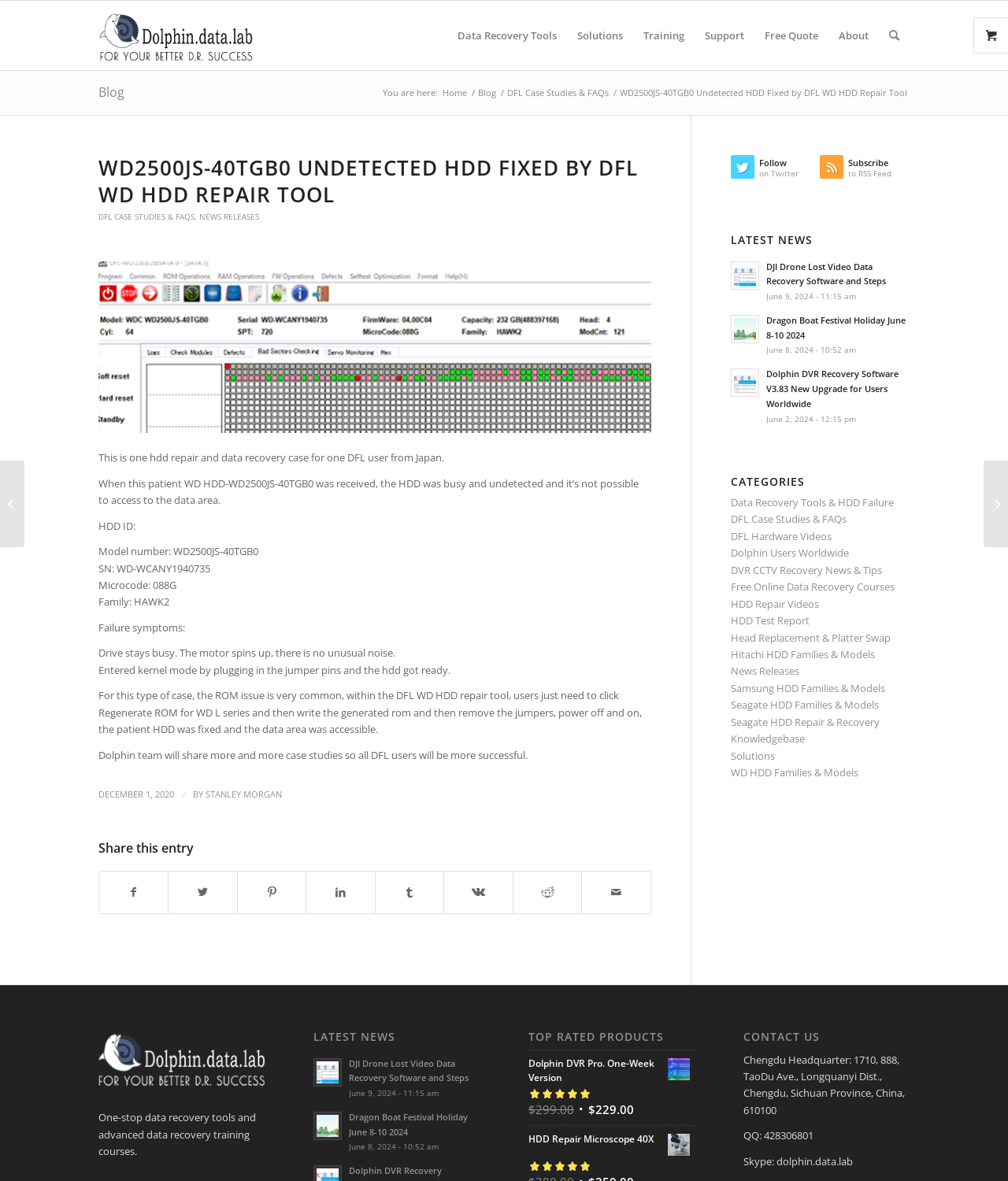Identify the bounding box of the UI element that matches this description: "Samsung HDD Families & Models".

[0.725, 0.577, 0.878, 0.589]